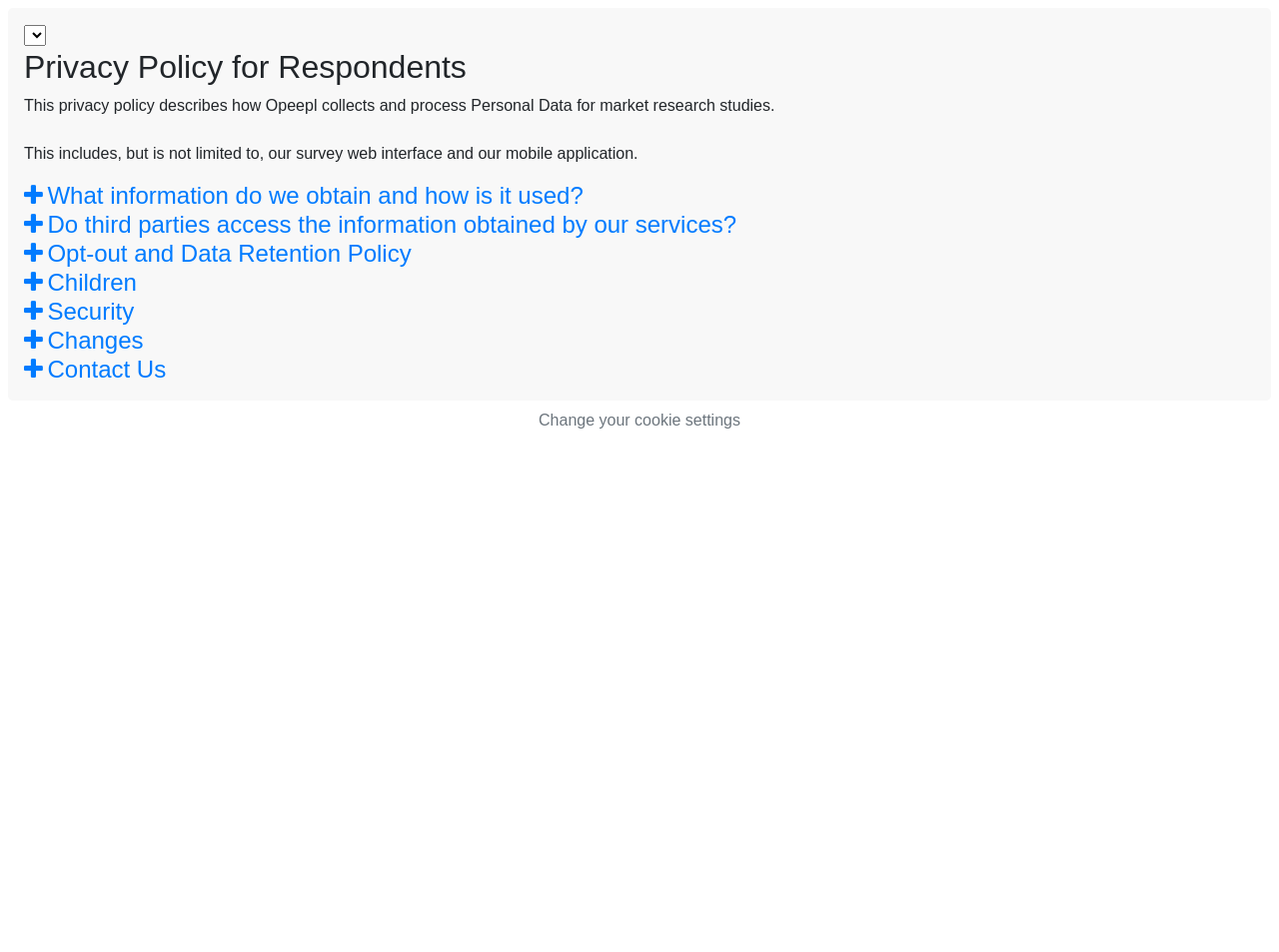Find the bounding box coordinates for the area that must be clicked to perform this action: "Expand Do third parties access the information obtained by our services?".

[0.019, 0.222, 0.981, 0.252]